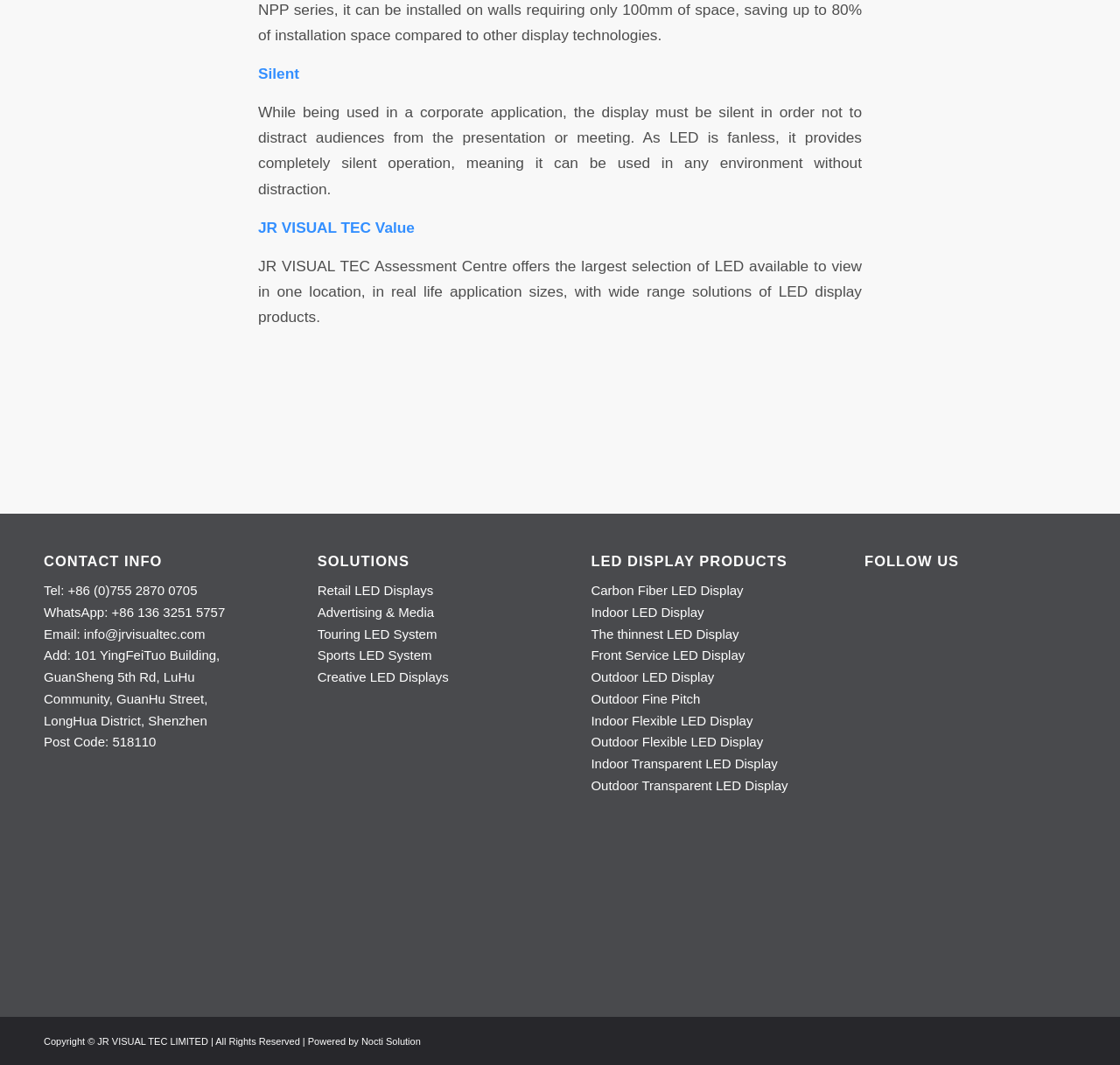Please specify the bounding box coordinates of the clickable section necessary to execute the following command: "Explore carbon fiber LED display products".

[0.528, 0.547, 0.664, 0.561]